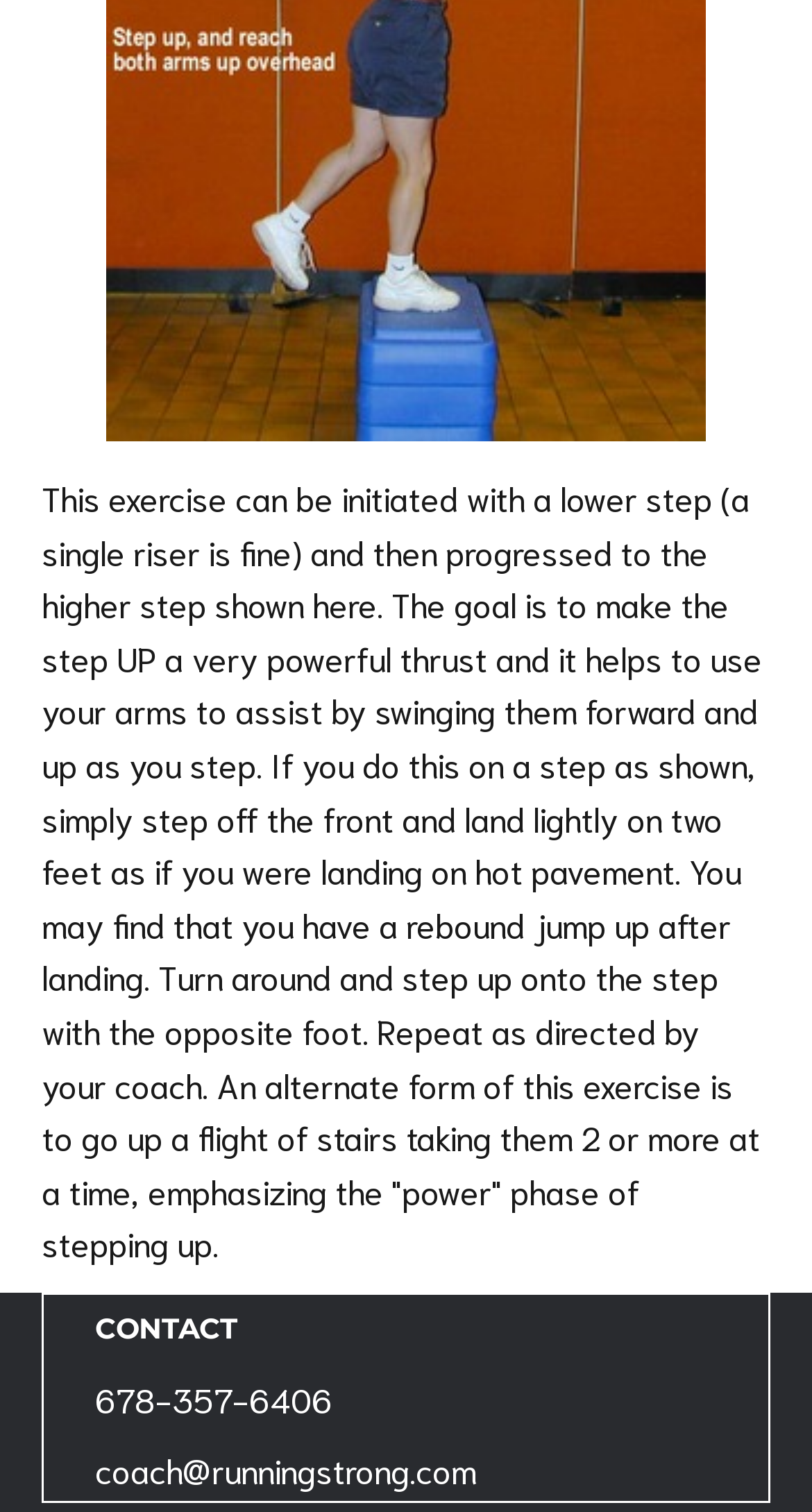Identify and provide the bounding box for the element described by: "coach@runningstrong.com".

[0.117, 0.956, 0.586, 0.986]